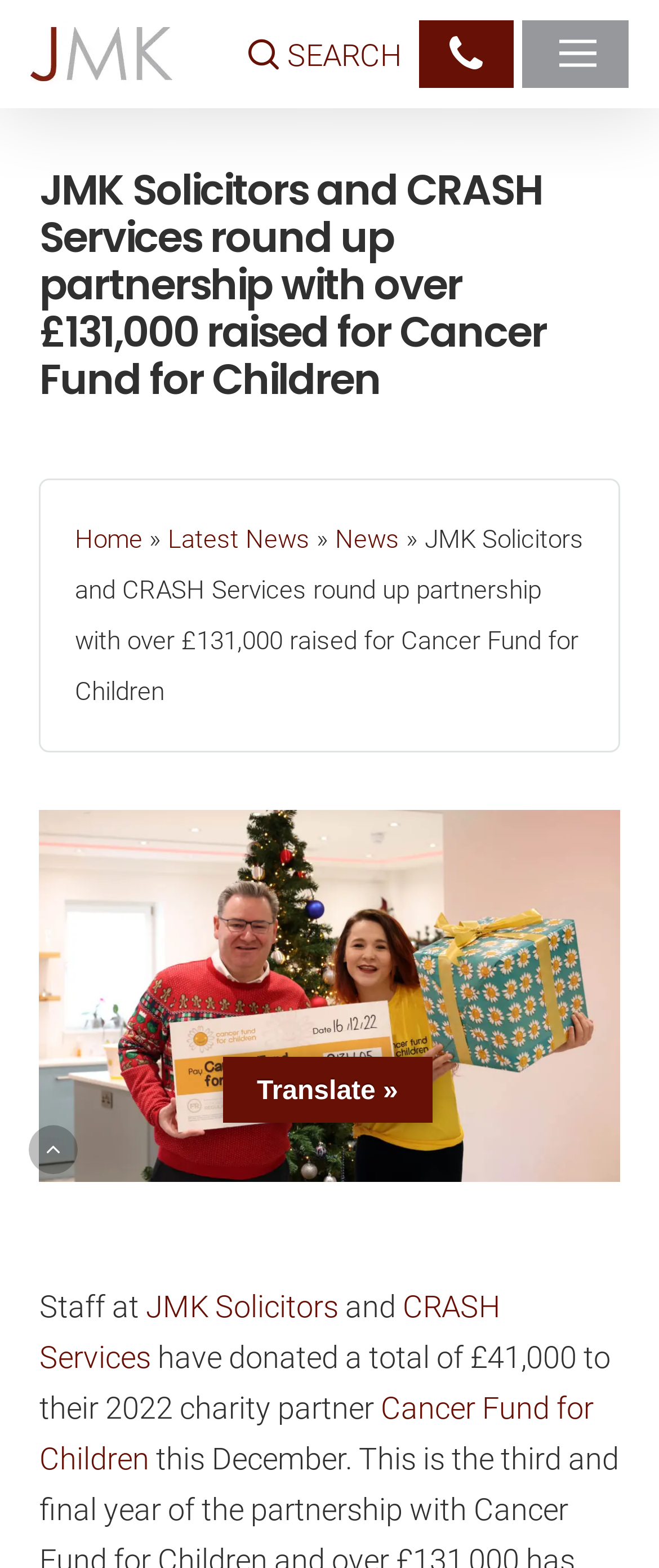Convey a detailed summary of the webpage, mentioning all key elements.

The webpage appears to be an article from a law firm, JMK Solicitors, about their charity donation to Cancer Fund for Children. At the top of the page, there is a search bar with a "Search" textbox and a "Close Search" link to the right. Below the search bar, there are several links, including "Personal Injury Solicitors Belfast & Northern Ireland" with an accompanying image, "SEARCH", "Contact Number", and "Navigation Menu".

The main content of the page is a news article with a heading that reads "JMK Solicitors and CRASH Services round up partnership with over £131,000 raised for Cancer Fund for Children". The article is divided into several sections, with an image of a charity total for 2022 Cancer Fund for Children in the middle. The text describes how staff at JMK Solicitors and CRASH Services have donated a total of £41,000 to their 2022 charity partner, Cancer Fund for Children.

To the left of the main content, there are links to "Home", "Latest News", and "News". At the bottom of the page, there is a "Back to top" link and a "Translate »" option. Overall, the page has a simple layout with a focus on the news article and charity donation.